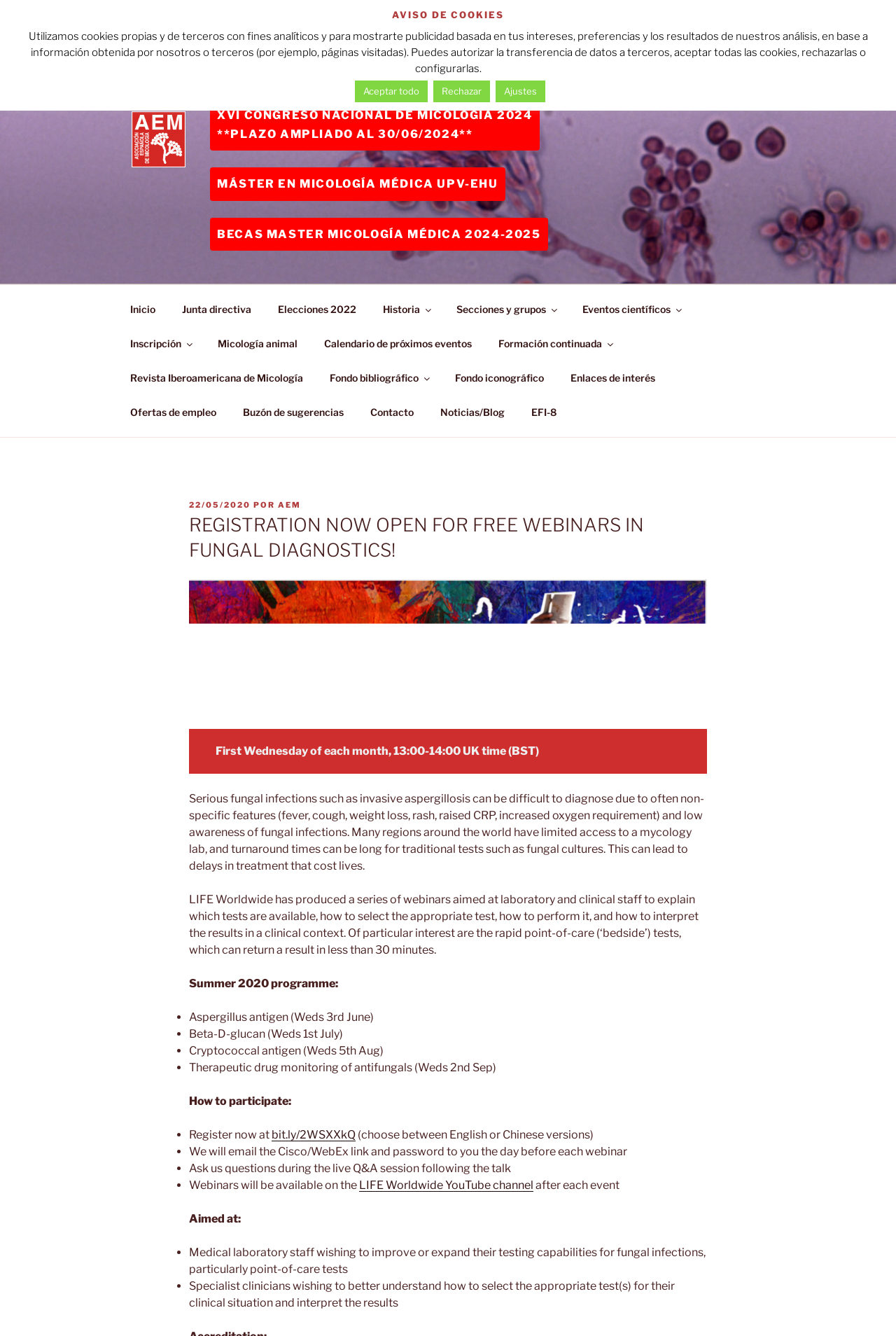Give the bounding box coordinates for the element described by: "Secciones y grupos".

[0.495, 0.219, 0.634, 0.244]